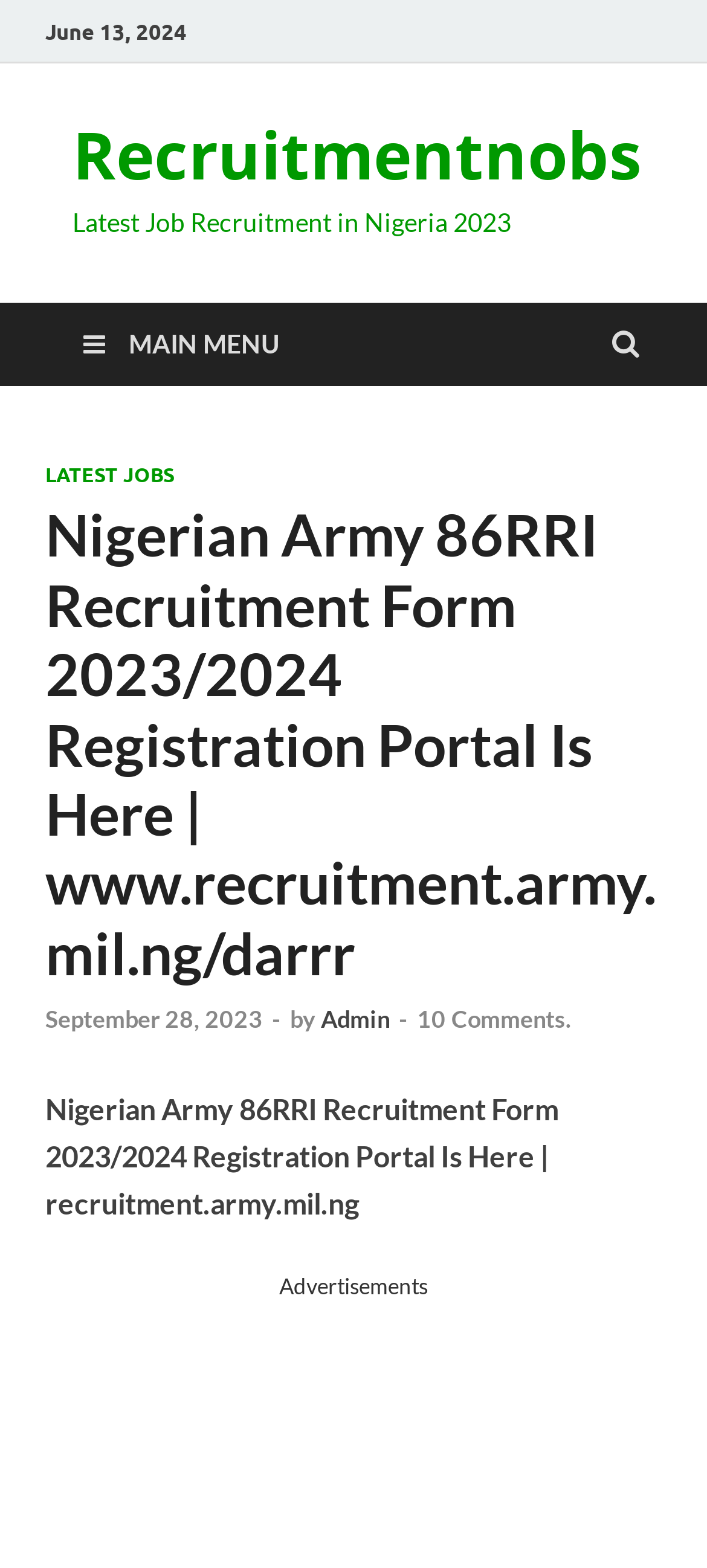Who posted the recruitment information?
Please elaborate on the answer to the question with detailed information.

The author of the recruitment information can be found below the heading, which is 'by Admin'.